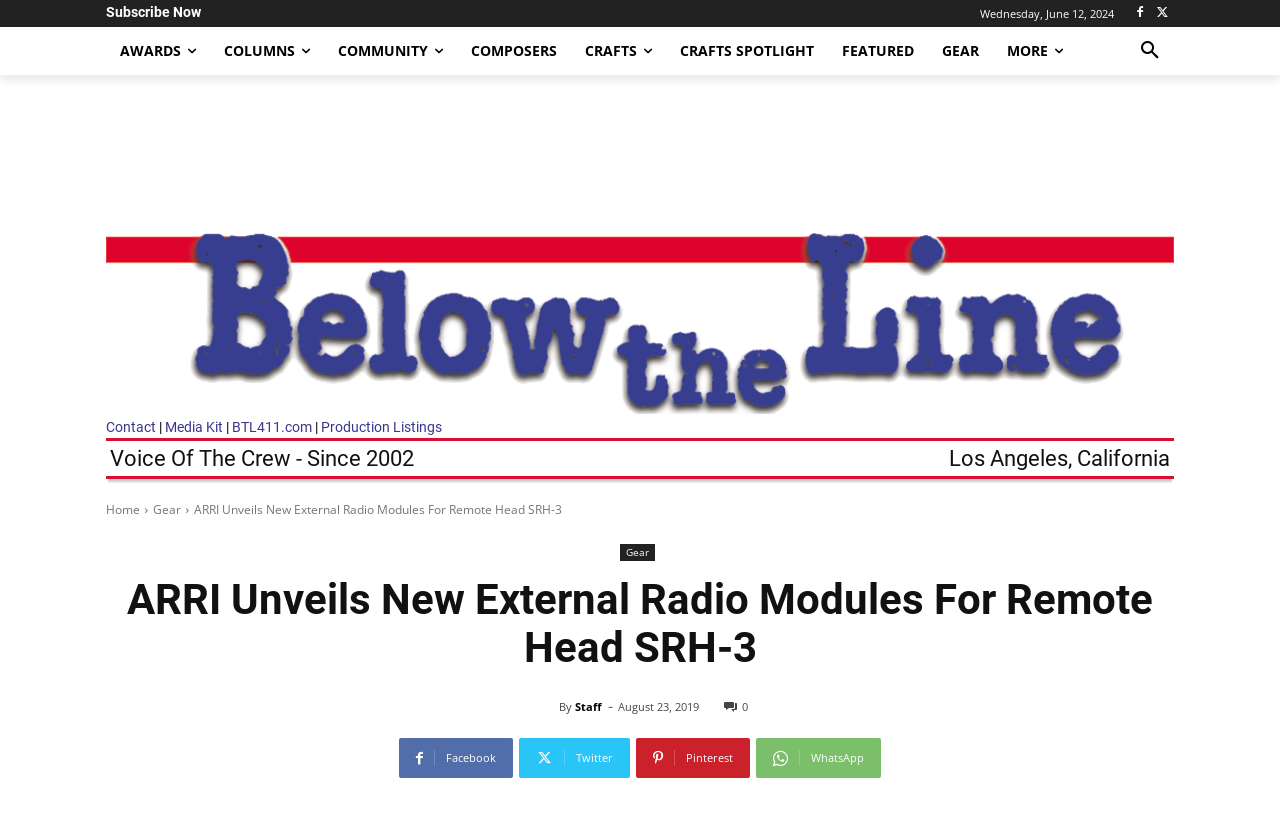Provide a one-word or short-phrase answer to the question:
How many navigation links are there in the top menu?

9